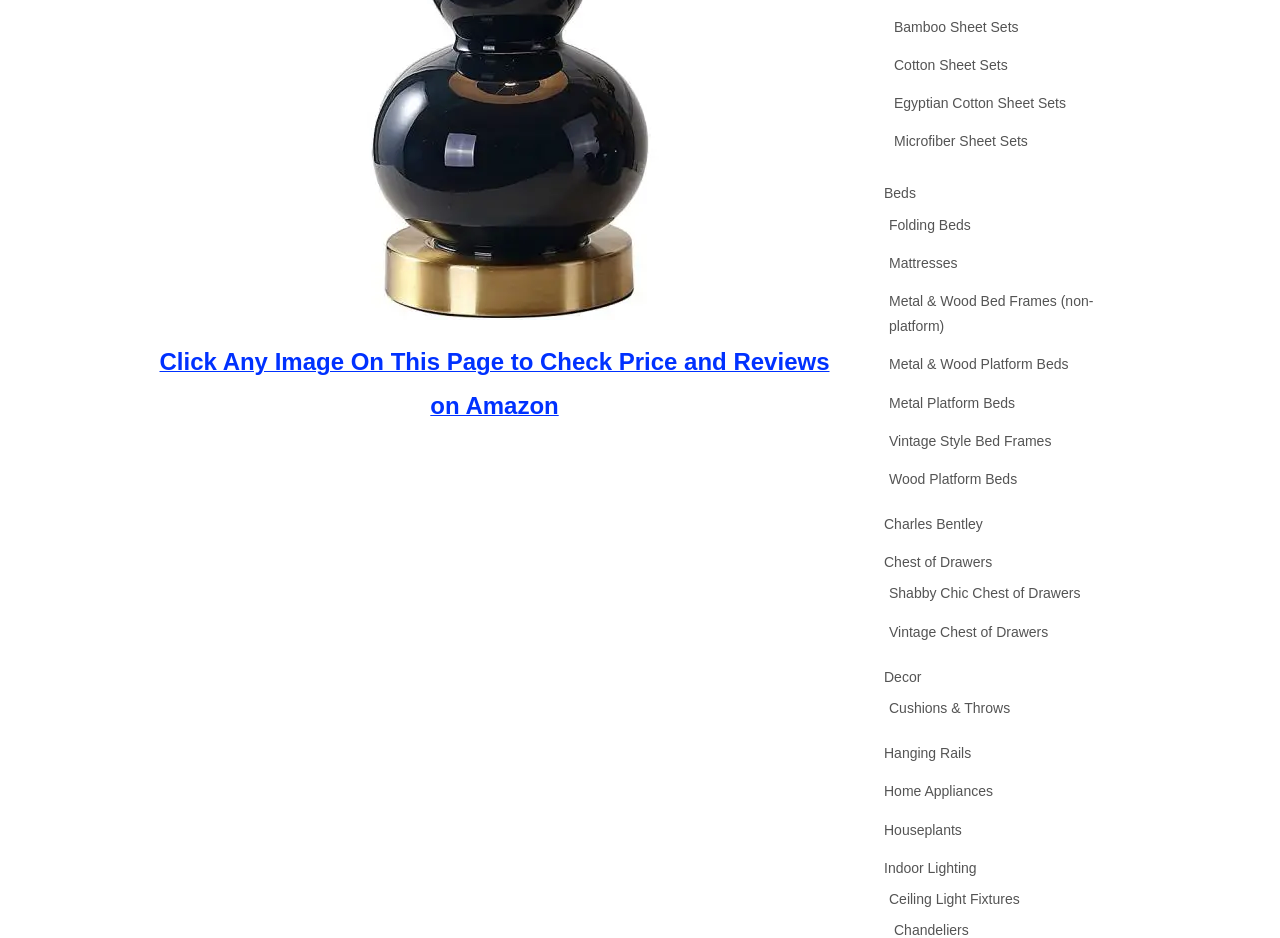Find the bounding box coordinates of the element to click in order to complete the given instruction: "Explore Metal & Wood Bed Frames."

[0.695, 0.312, 0.854, 0.356]